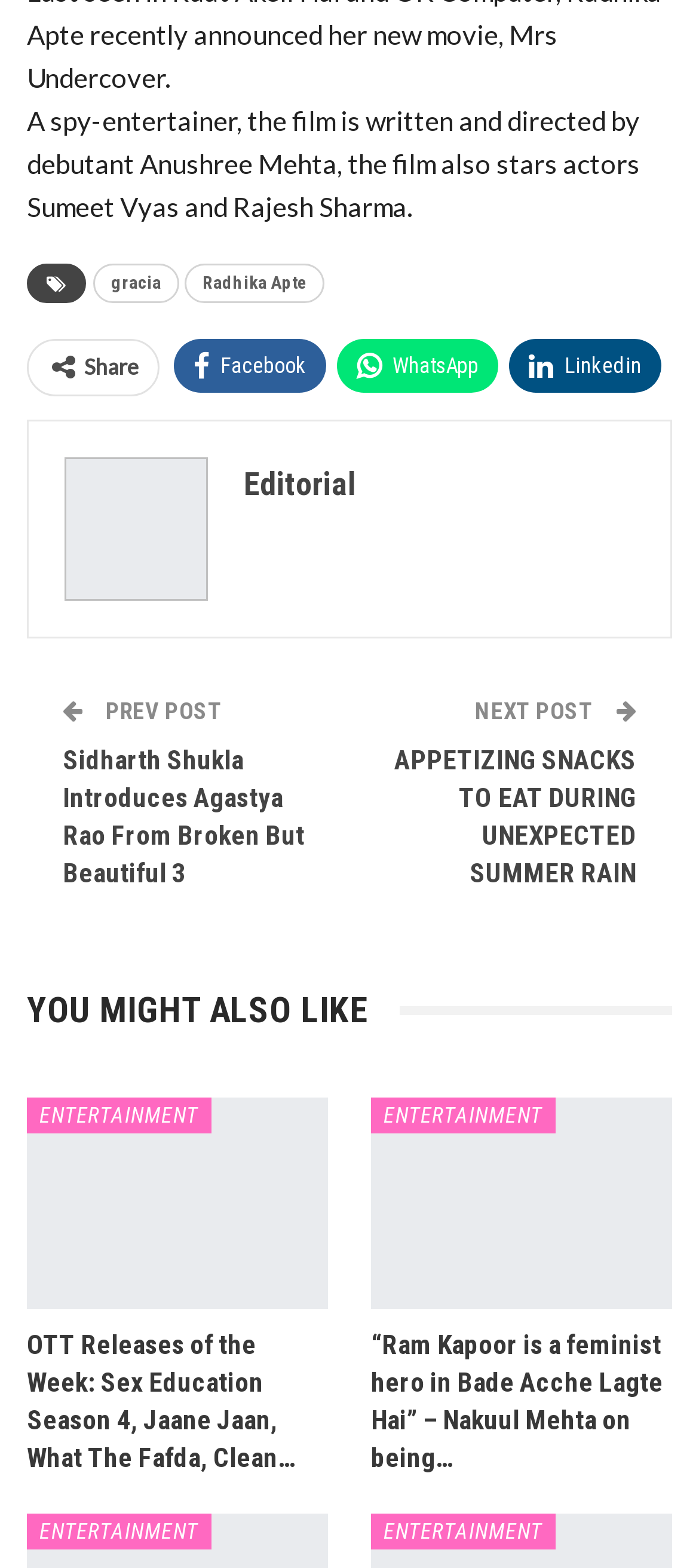Determine the bounding box coordinates for the UI element with the following description: "Facebook Messenger". The coordinates should be four float numbers between 0 and 1, represented as [left, top, right, bottom].

[0.038, 0.303, 0.426, 0.338]